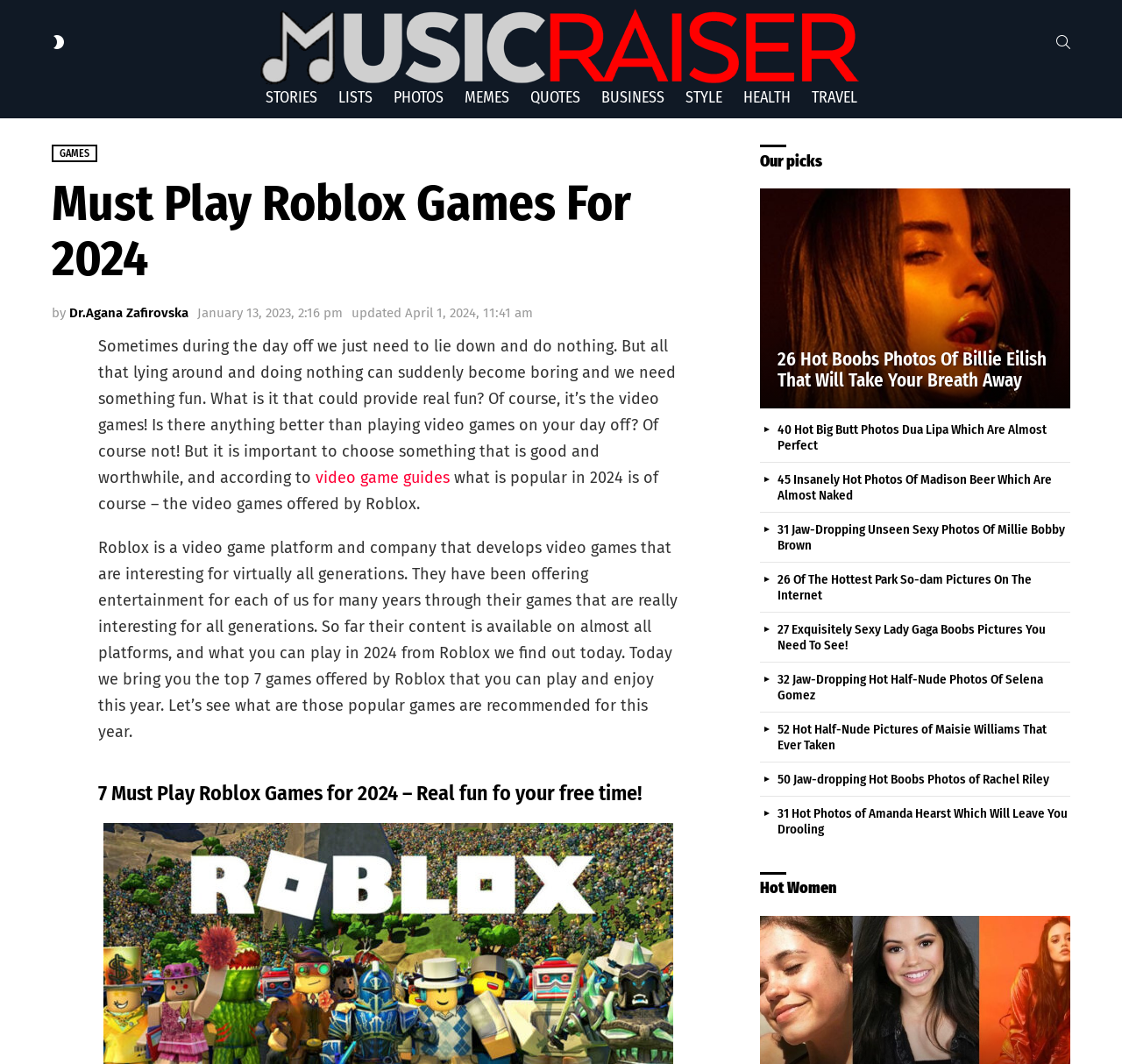Can you pinpoint the bounding box coordinates for the clickable element required for this instruction: "View 26 Hottest Billie Eilish Boobs Photos"? The coordinates should be four float numbers between 0 and 1, i.e., [left, top, right, bottom].

[0.677, 0.177, 0.954, 0.383]